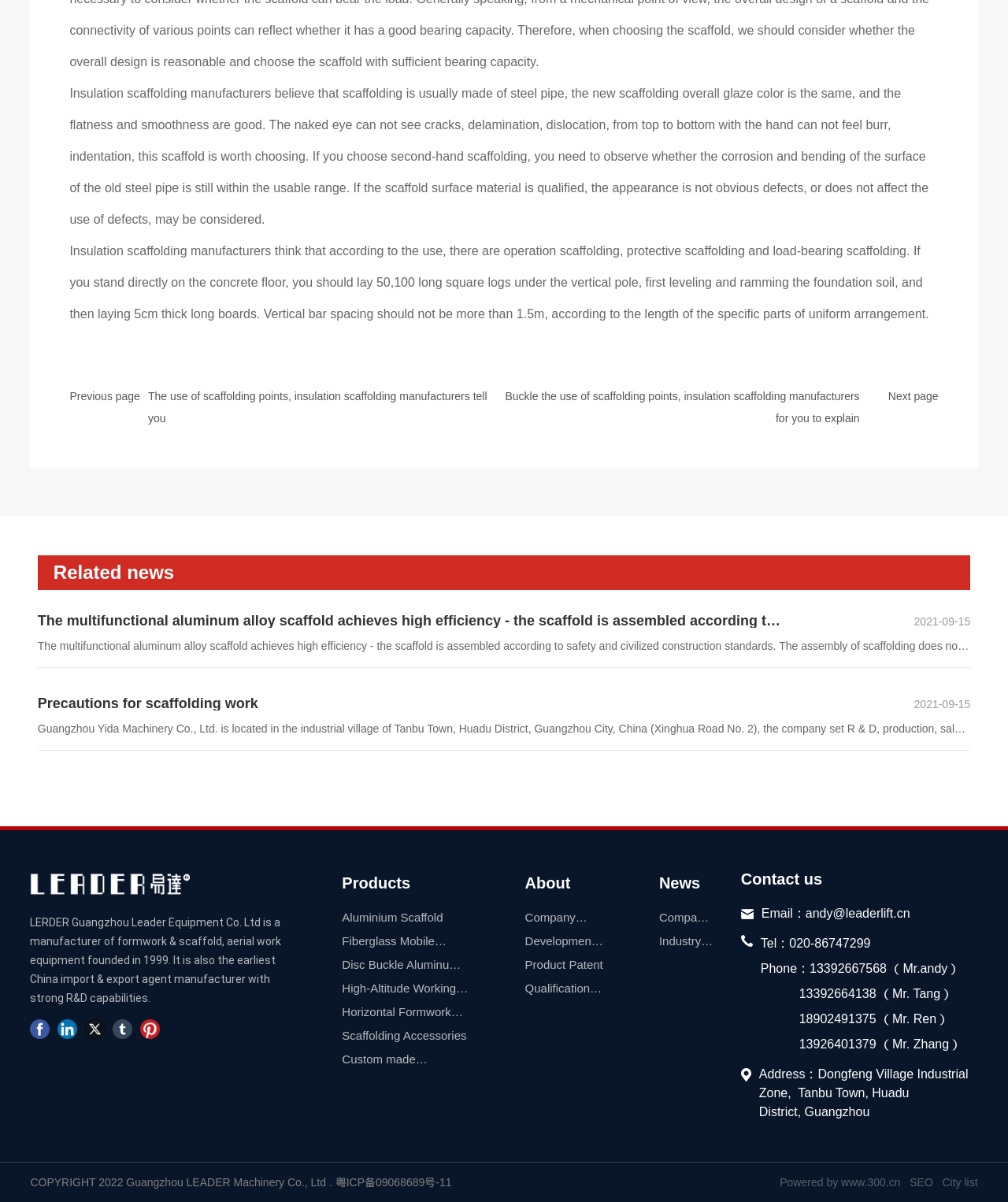What is the main product of Guangzhou Leader Equipment Co. Ltd?
Please craft a detailed and exhaustive response to the question.

Based on the webpage content, Guangzhou Leader Equipment Co. Ltd is a manufacturer of formwork & scaffold, aerial work equipment founded in 1999. This information is provided in the 'About' section of the webpage.